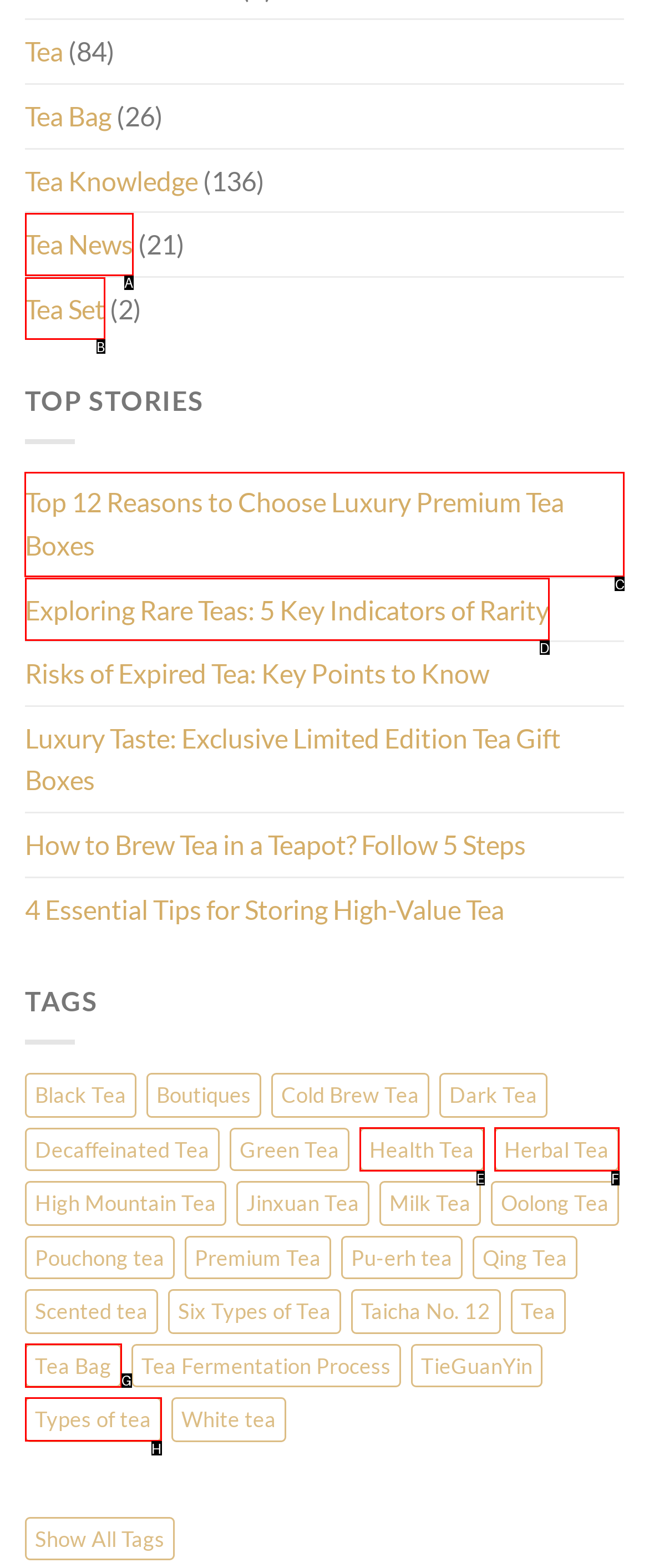Select the letter of the element you need to click to complete this task: Read Top 12 Reasons to Choose Luxury Premium Tea Boxes
Answer using the letter from the specified choices.

C